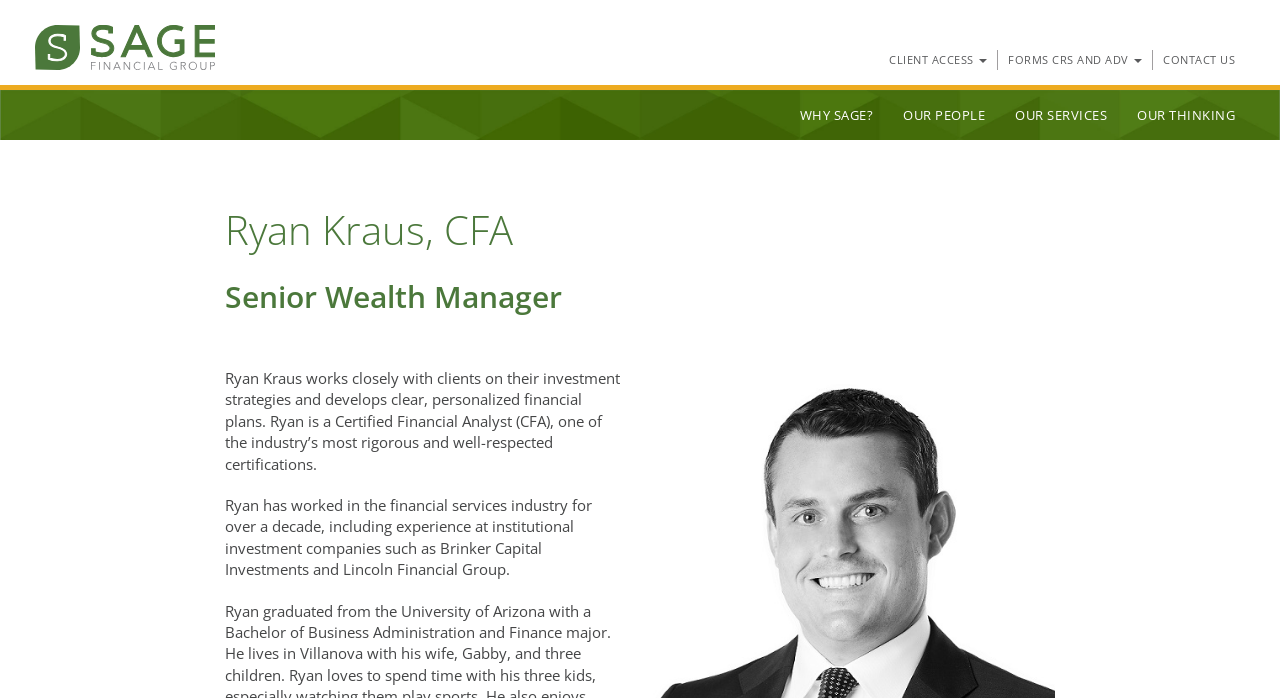Provide the text content of the webpage's main heading.

Ryan Kraus, CFA